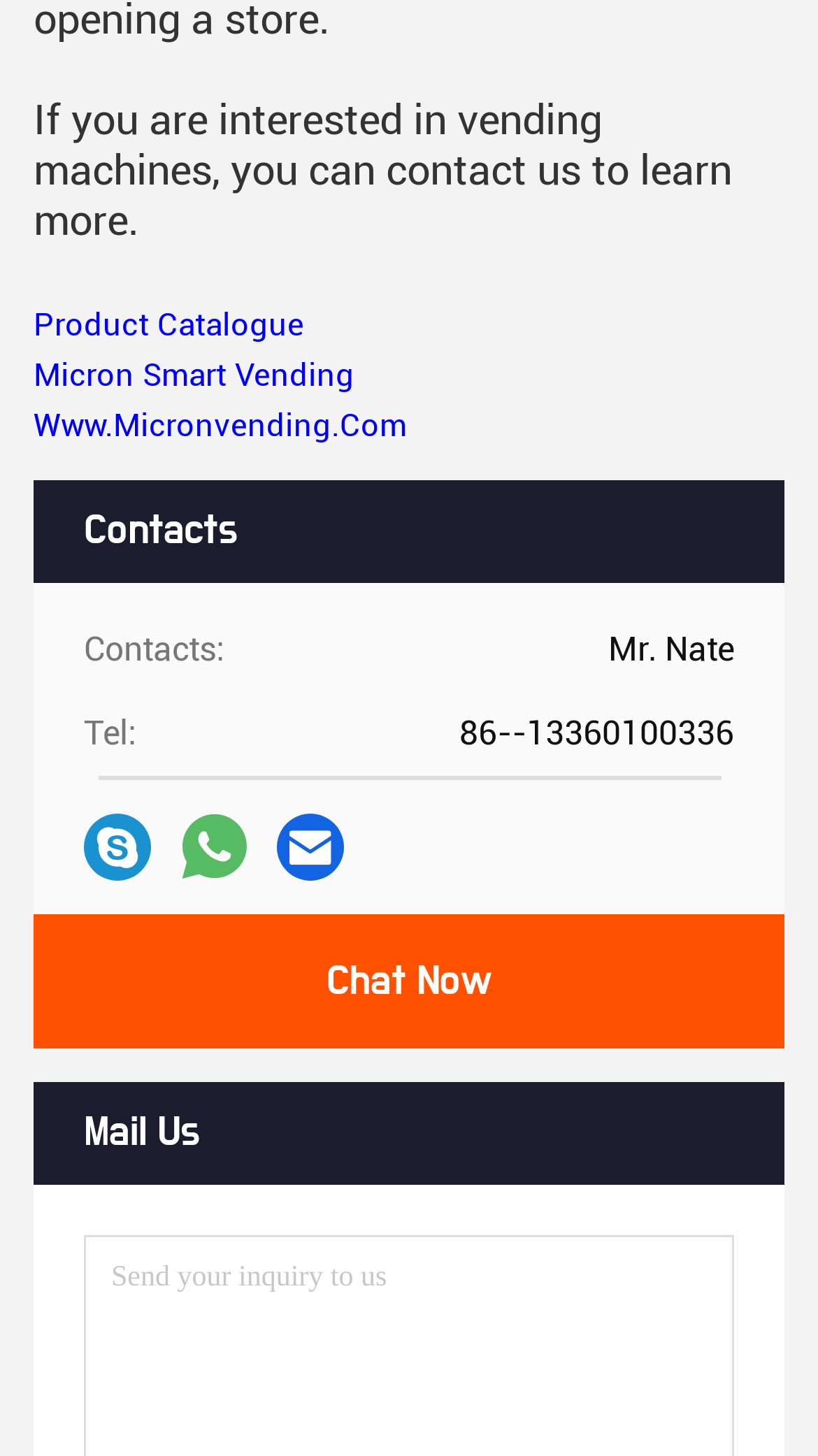Find the bounding box coordinates of the clickable element required to execute the following instruction: "Click the 'Product Catalogue' link". Provide the coordinates as four float numbers between 0 and 1, i.e., [left, top, right, bottom].

[0.041, 0.21, 0.372, 0.235]